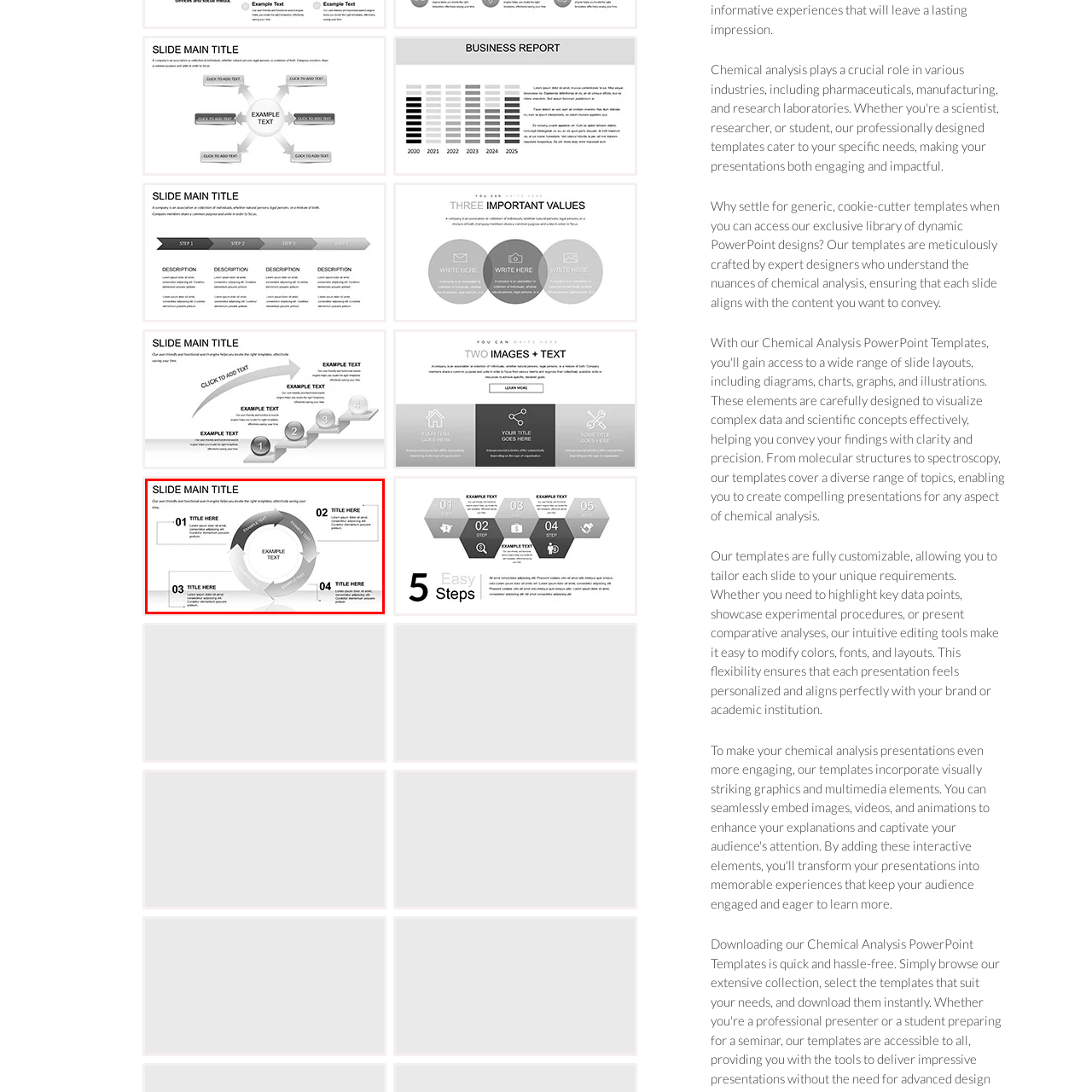How many sections does the circular flow diagram have?
Pay attention to the part of the image enclosed by the red bounding box and respond to the question in detail.

The circular flow diagram is divided into four sections, each identified by numbered titles ('01', '02', '03', '04') that serve as placeholders for specific content, allowing for organized presentation of information.